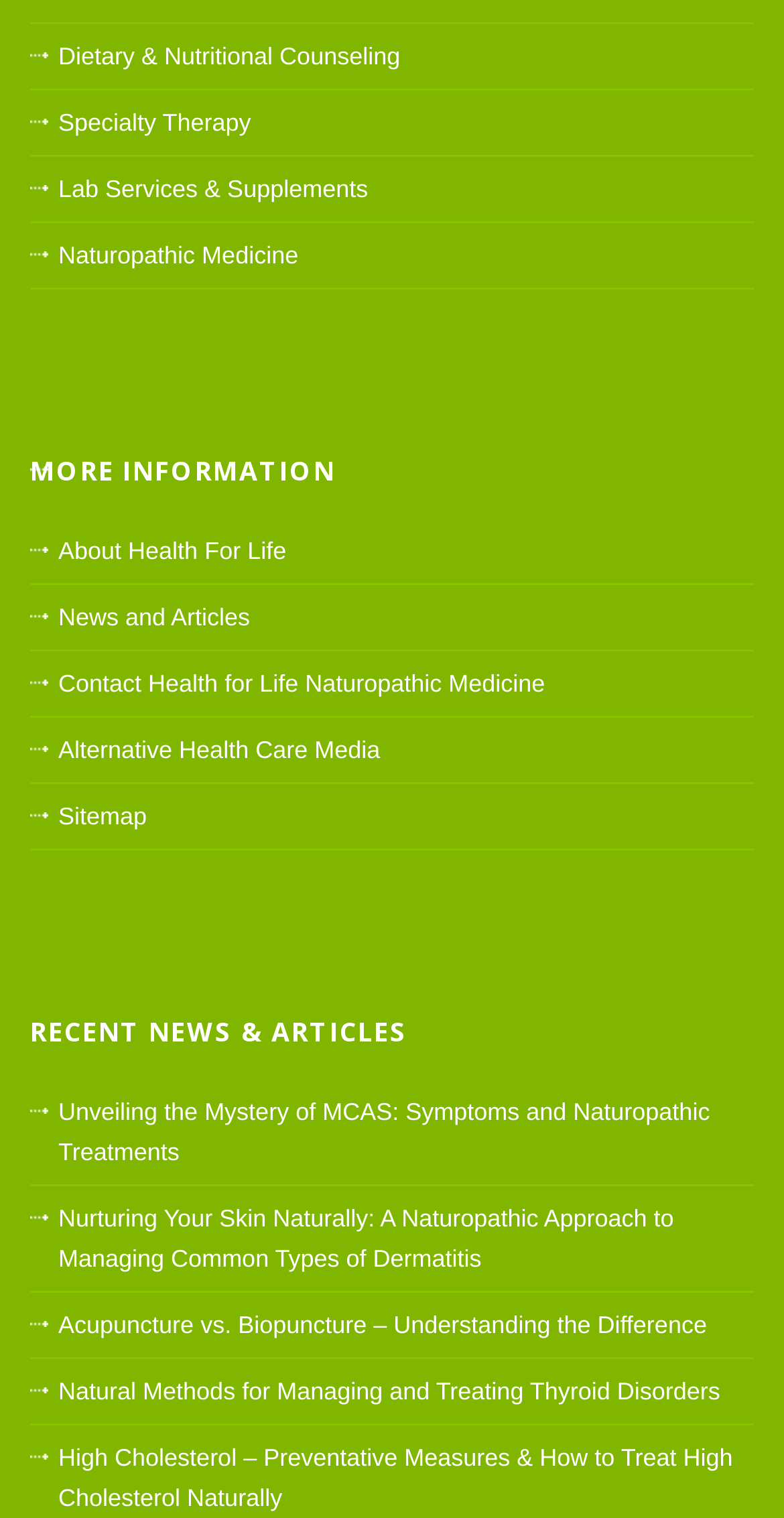Can you provide the bounding box coordinates for the element that should be clicked to implement the instruction: "Read about Naturopathic Medicine"?

[0.074, 0.158, 0.381, 0.177]